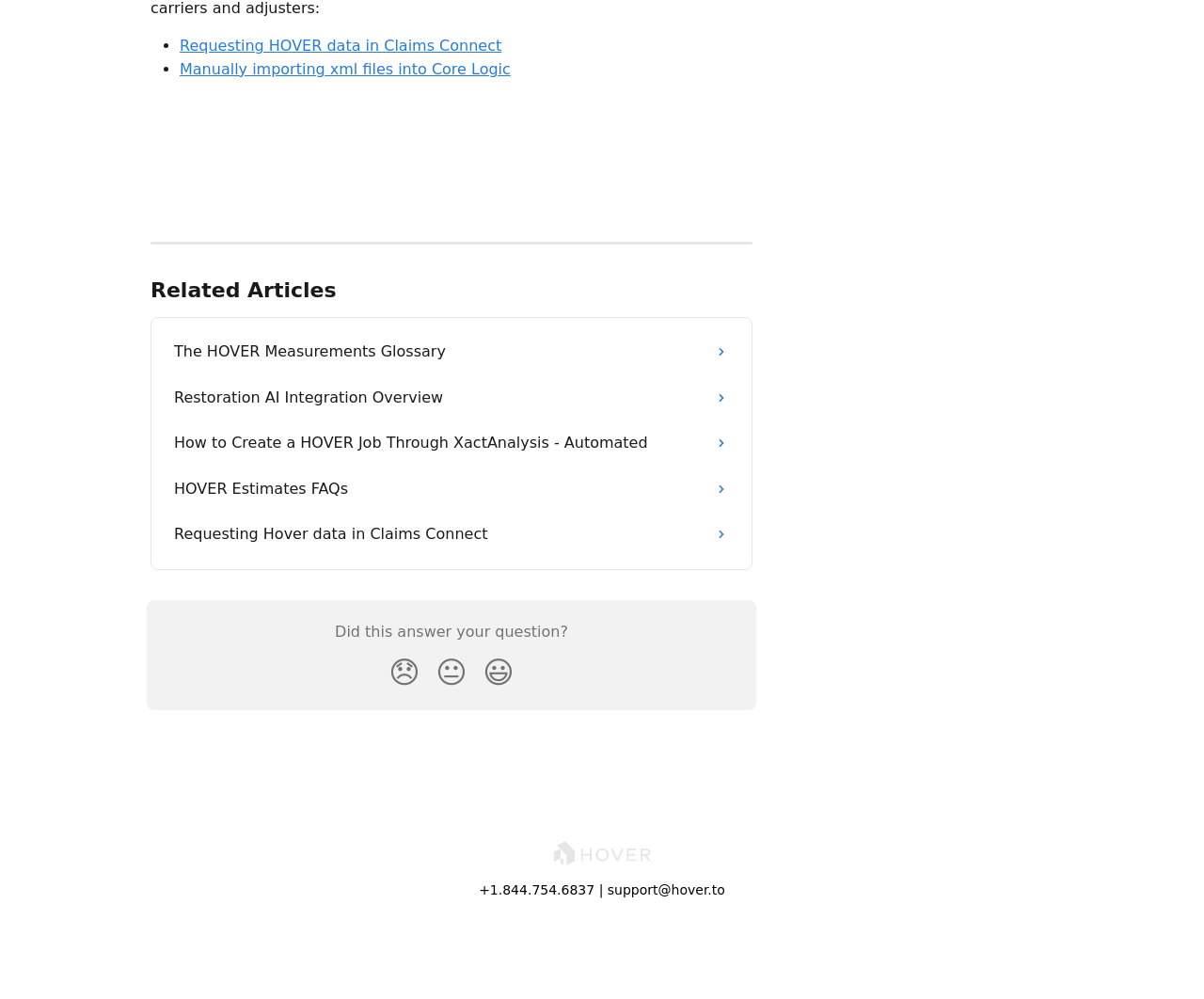What is the title of the first related article? Please answer the question using a single word or phrase based on the image.

The HOVER Measurements Glossary